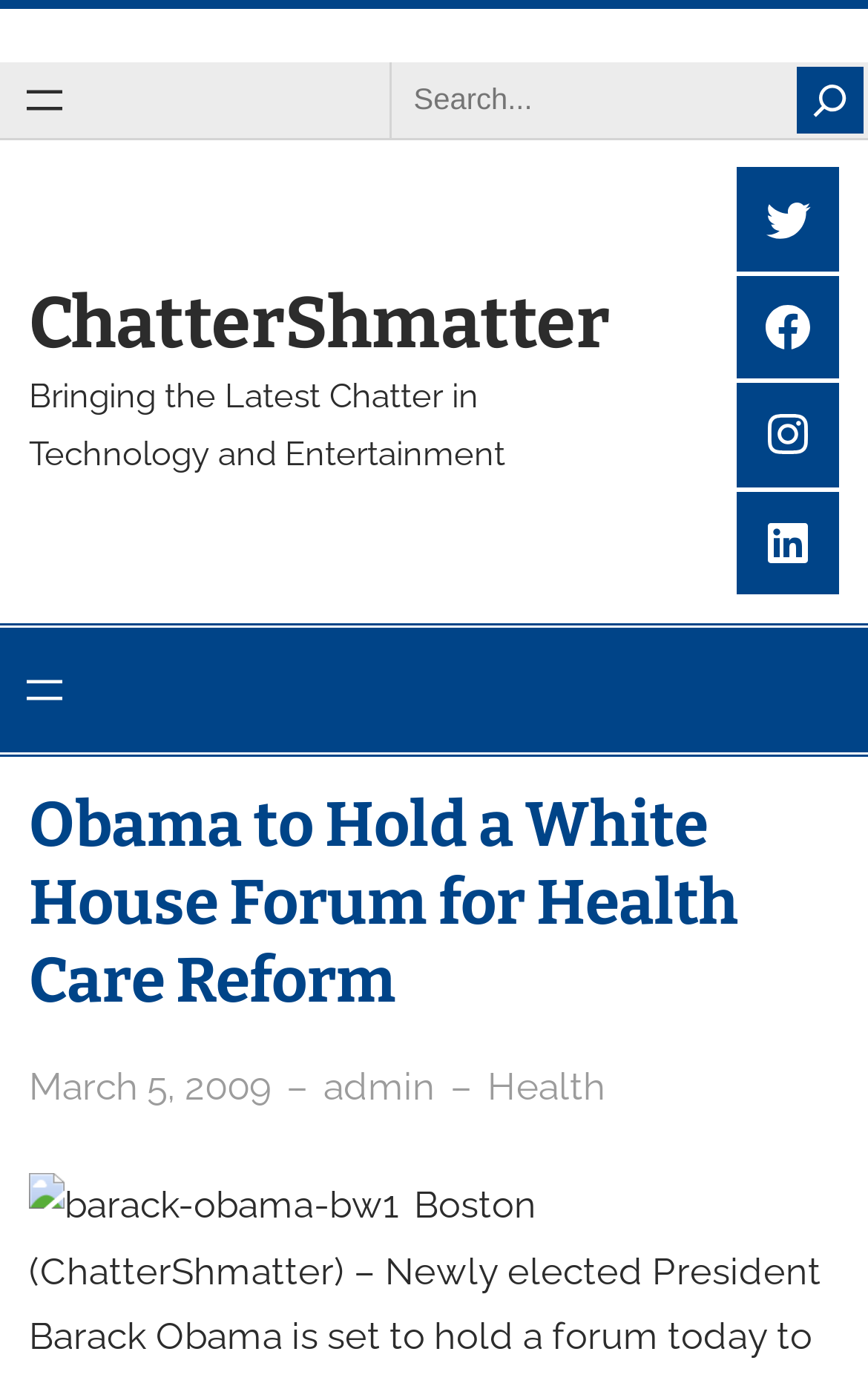Given the element description "aria-label="Open menu"", identify the bounding box of the corresponding UI element.

[0.0, 0.453, 0.103, 0.543]